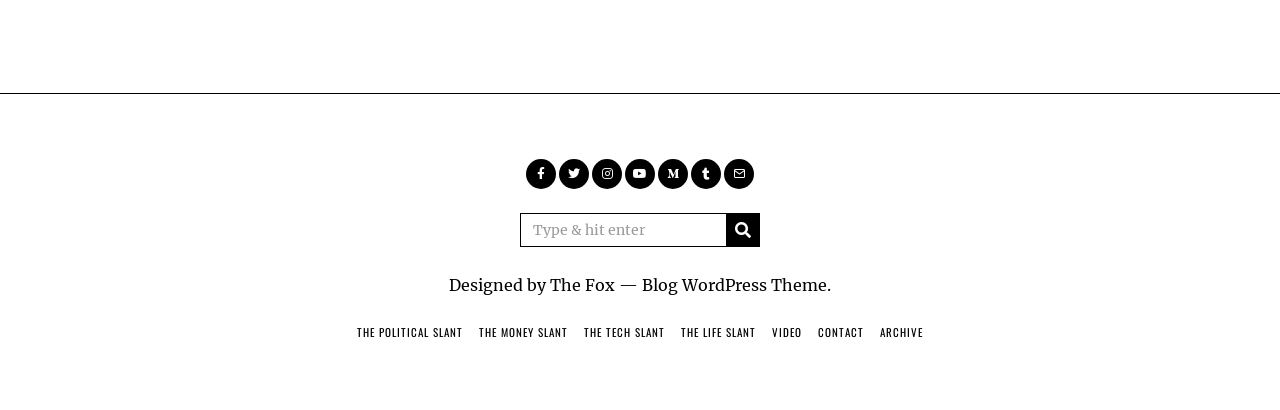What is the theme of the website?
Answer the question with detailed information derived from the image.

The text 'Blog WordPress Theme' at the bottom of the page suggests that the website is a blog, and the theme is designed for blogging purposes.